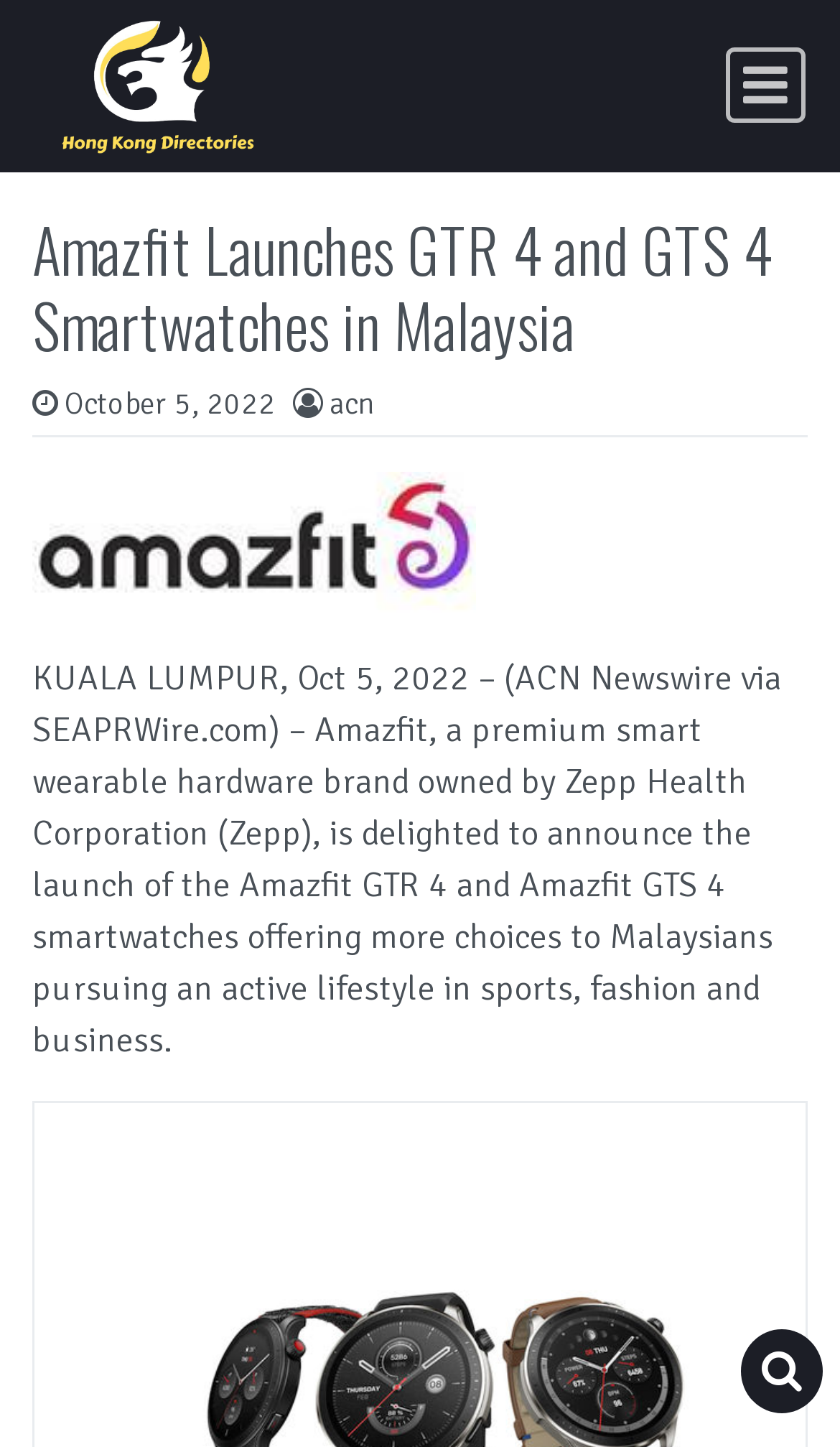Identify the title of the webpage and provide its text content.

Amazfit Launches GTR 4 and GTS 4 Smartwatches in Malaysia